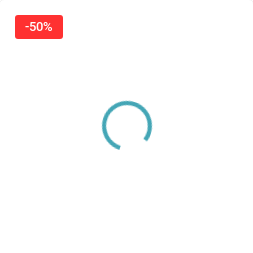Provide a brief response to the question below using one word or phrase:
What is the purpose of the animation?

To create a sense of urgency